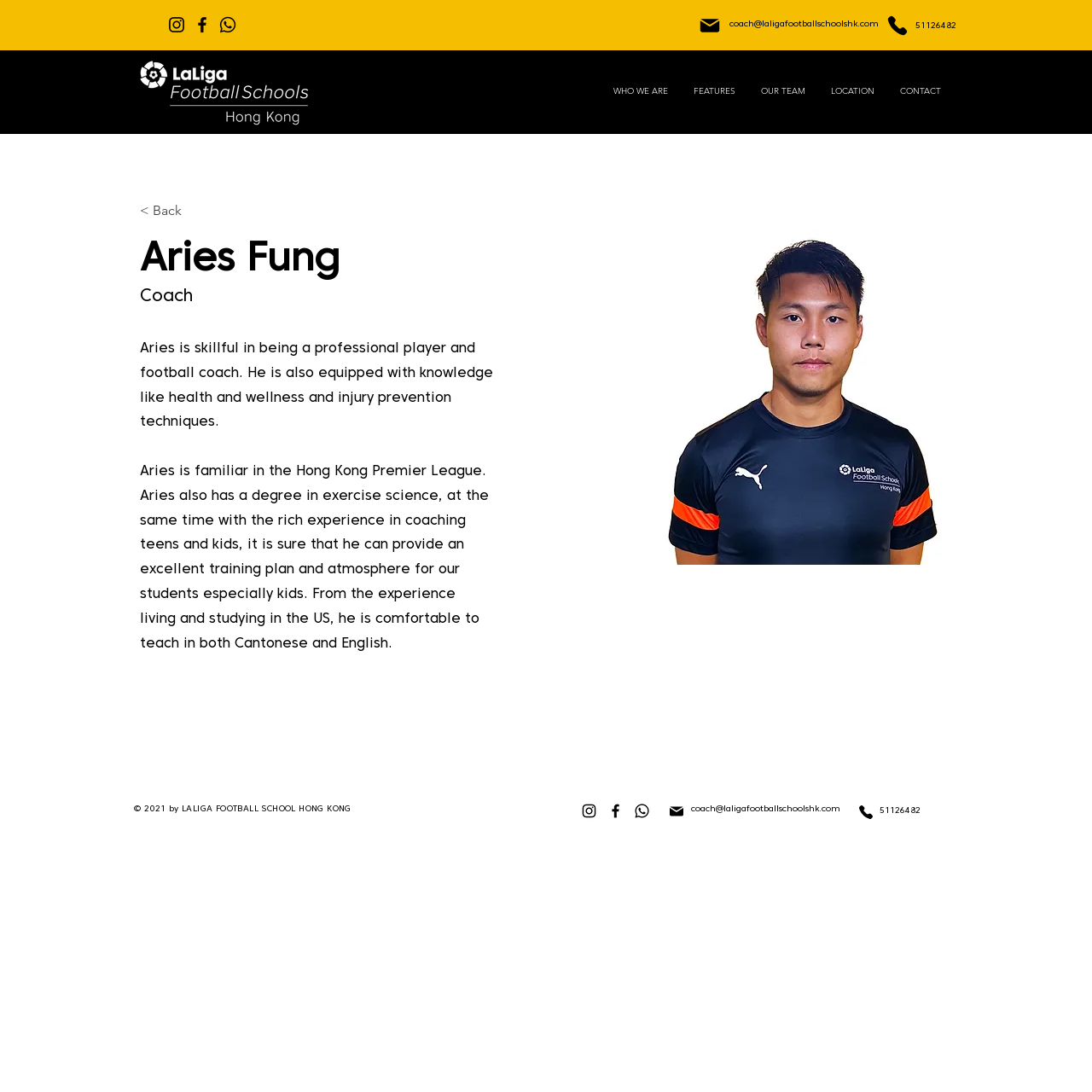Detail the features and information presented on the webpage.

This webpage is about Aries Fung, a coach at LALIGA_HK. At the top left, there is a social bar with links to Instagram, Facebook, and WhatsApp, each accompanied by an image. Next to the social bar, there is a button labeled "Mail" and a heading with the email address "coach@laligafootballschoolshk.com". 

On the right side of the top section, there is a navigation menu labeled "Site" with links to "WHO WE ARE", "FEATURES", "OUR TEAM", "LOCATION", and "CONTACT". 

Below the top section, there is a main content area with a heading "Aries Fung" and a subheading "Coach". The text describes Aries Fung's skills and experience as a professional player and football coach, including his knowledge of health and wellness and injury prevention techniques. 

There is also a paragraph describing Aries Fung's experience in the Hong Kong Premier League, his degree in exercise science, and his ability to teach in both Cantonese and English. 

To the right of the text, there is an image of Aries Fung. 

At the bottom of the page, there is a copyright notice "© 2021 by LALIGA FOOTBALL SCHOOL HONG KONG" and another social bar with links to Instagram, Facebook, and WhatsApp, each accompanied by an image. There are also buttons labeled "Mail" and "Phone" with a phone number "51126482" next to the "Phone" button.